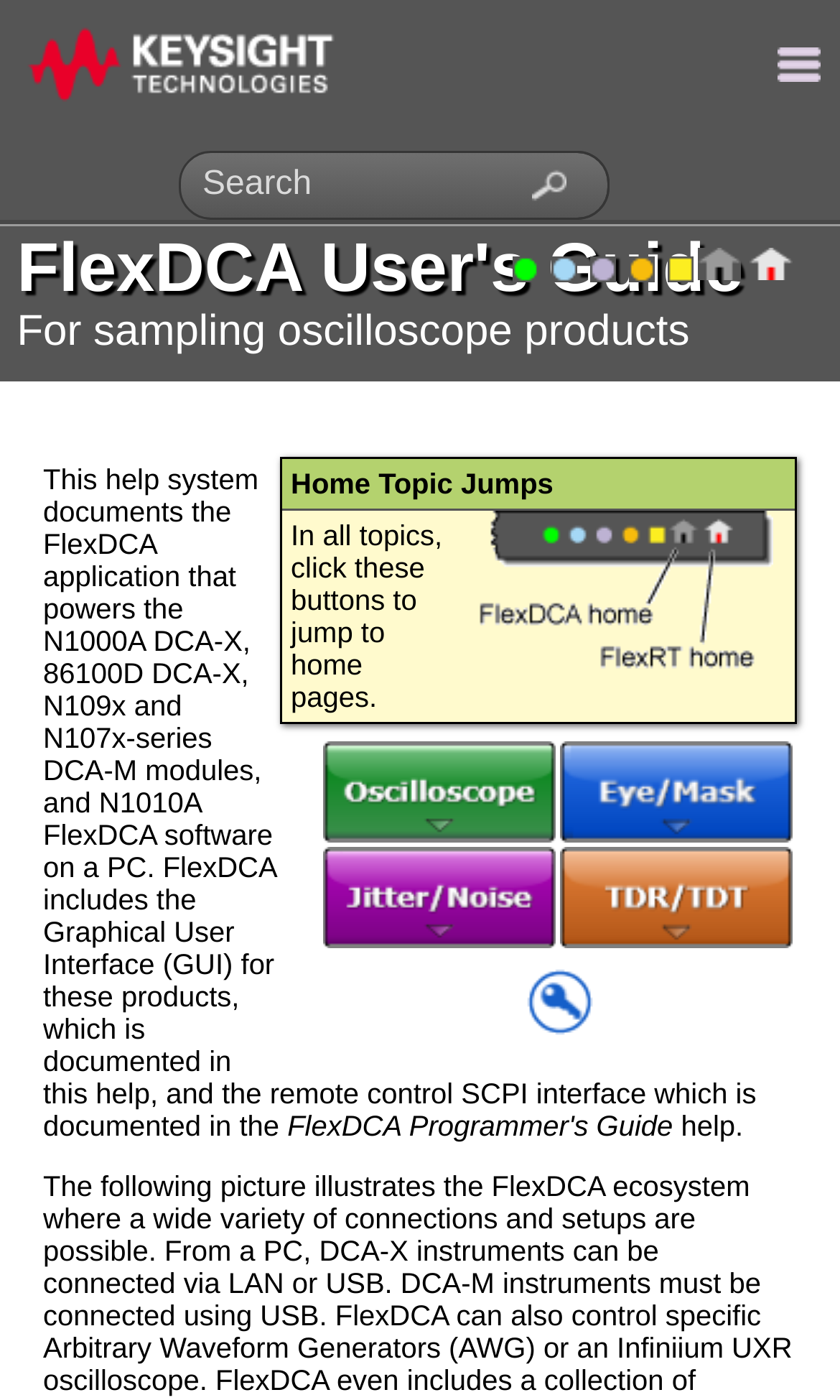Identify the title of the webpage and provide its text content.

FlexDCA User's Guide